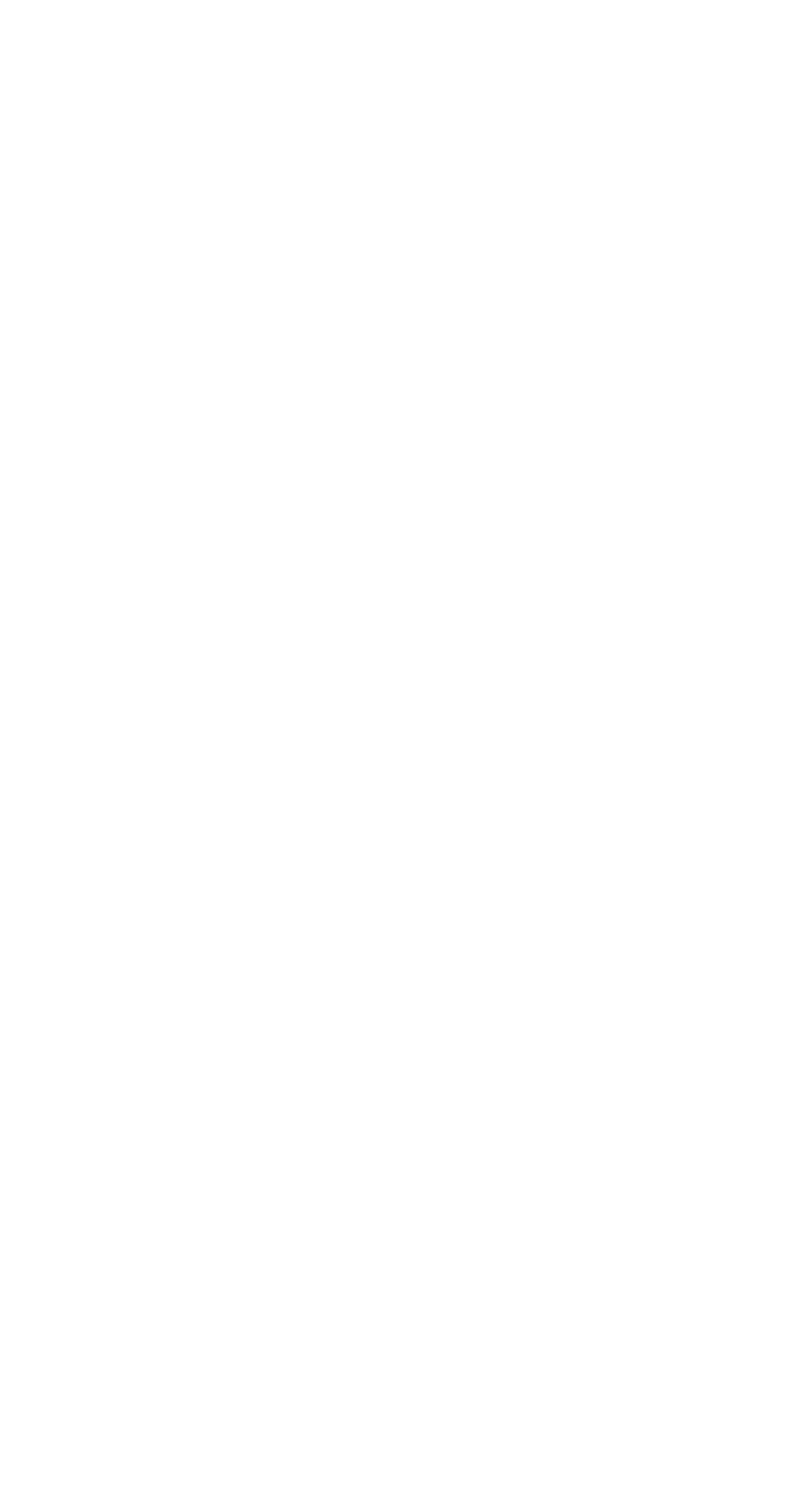Identify the bounding box coordinates of the specific part of the webpage to click to complete this instruction: "Search for something".

[0.05, 0.194, 0.95, 0.263]